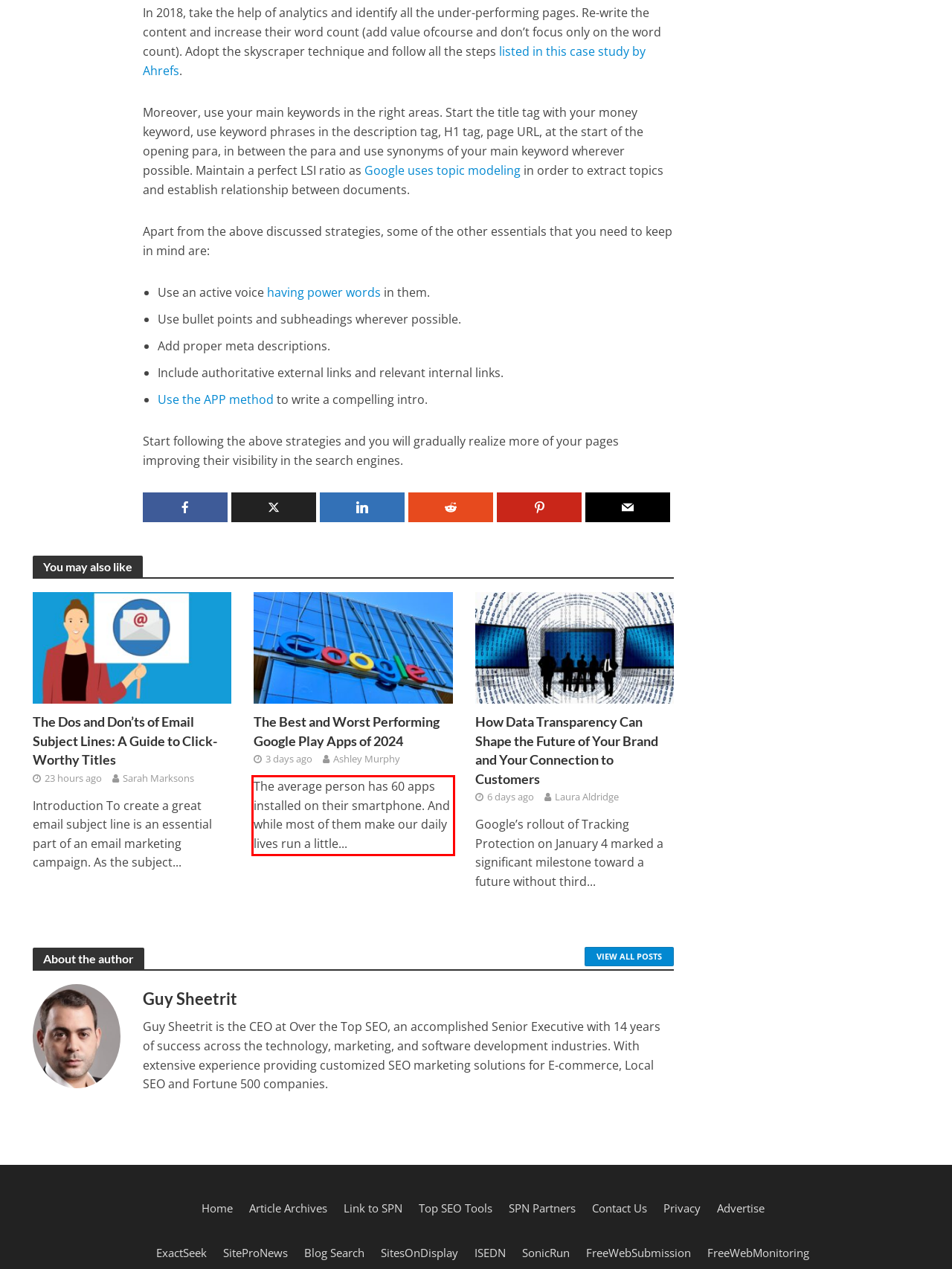Identify the text within the red bounding box on the webpage screenshot and generate the extracted text content.

The average person has 60 apps installed on their smartphone. And while most of them make our daily lives run a little...